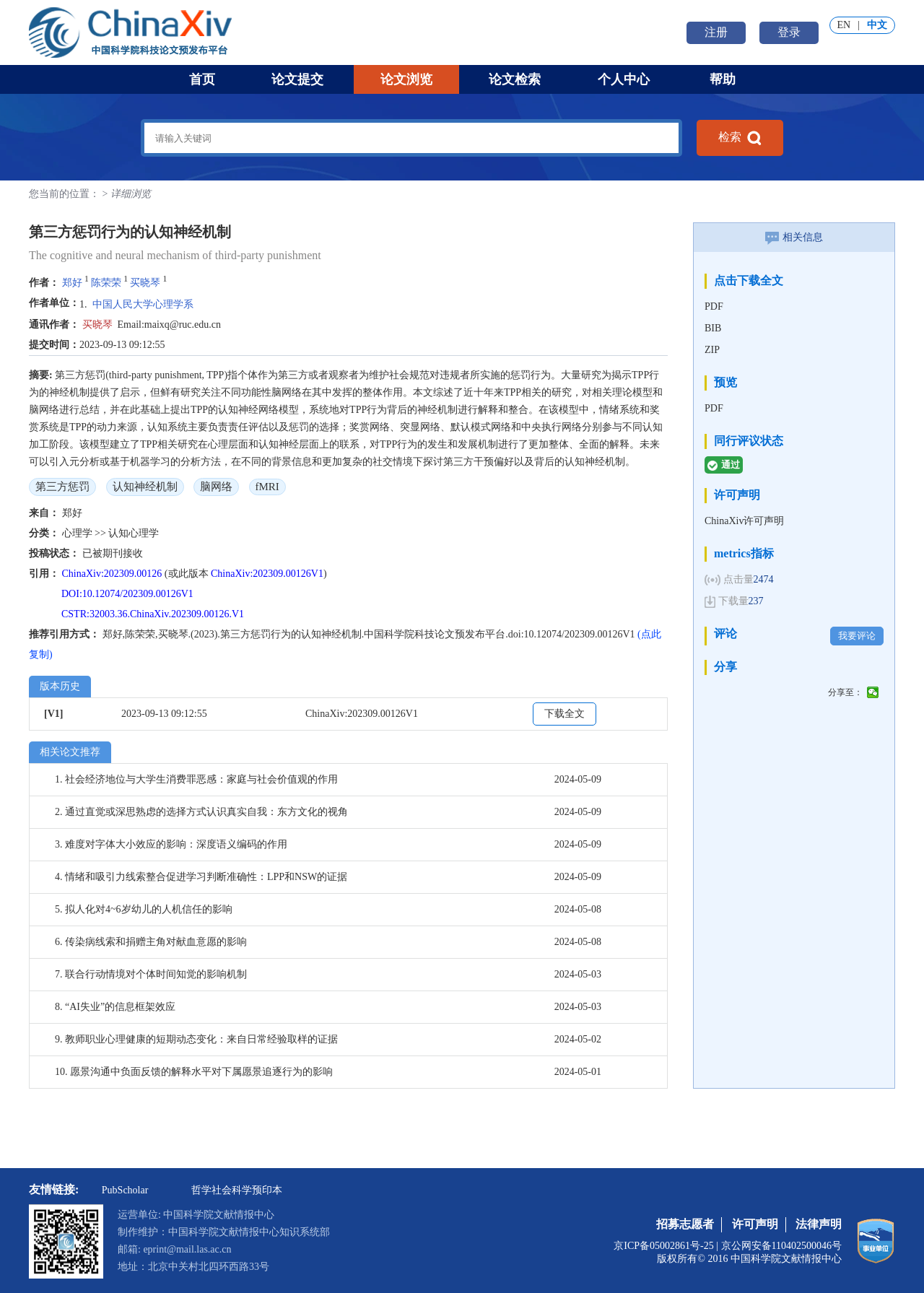Determine the bounding box coordinates of the region I should click to achieve the following instruction: "switch to English". Ensure the bounding box coordinates are four float numbers between 0 and 1, i.e., [left, top, right, bottom].

[0.898, 0.015, 0.928, 0.024]